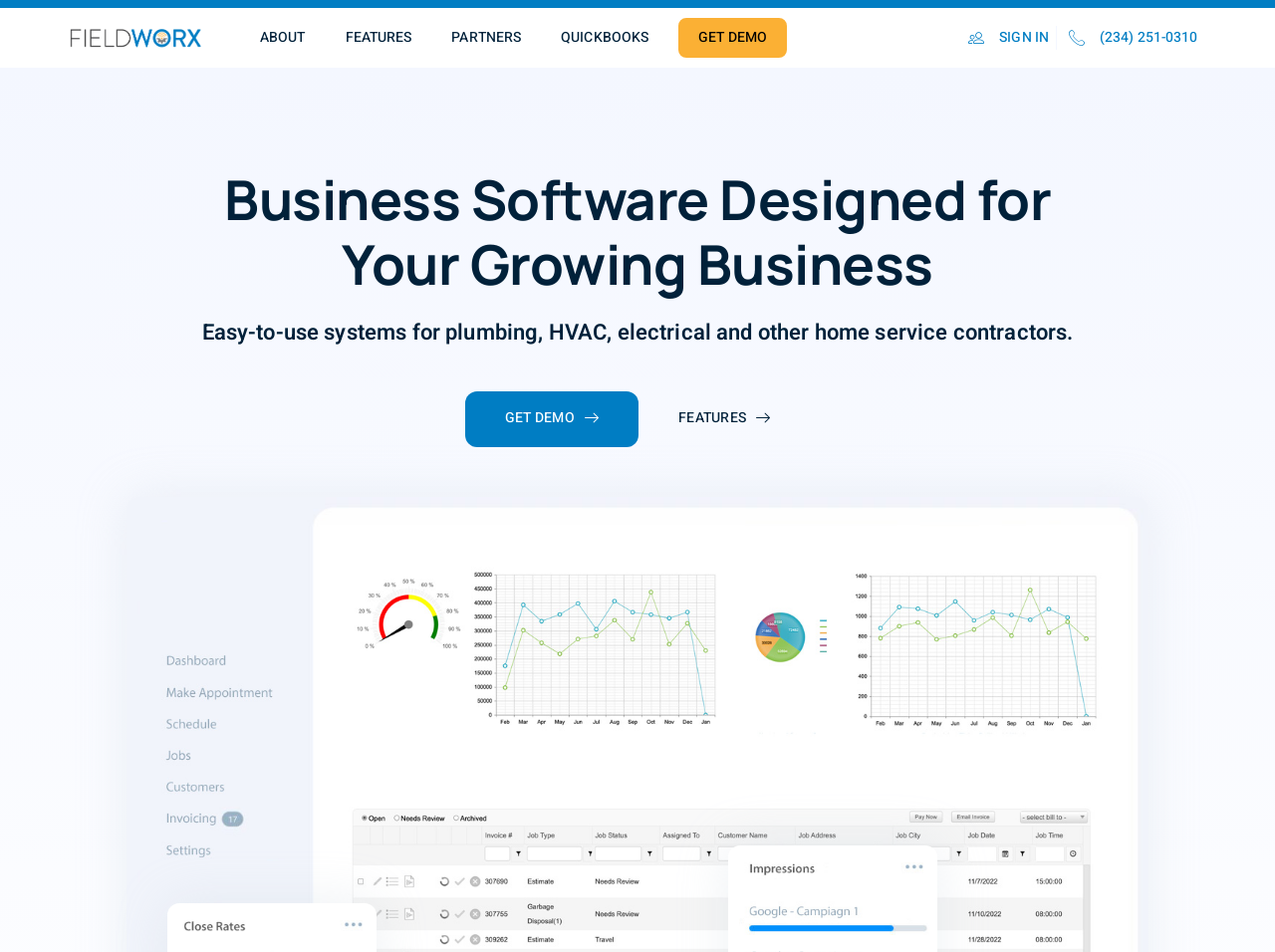Answer the question in a single word or phrase:
How many navigation links are at the top of the page?

5